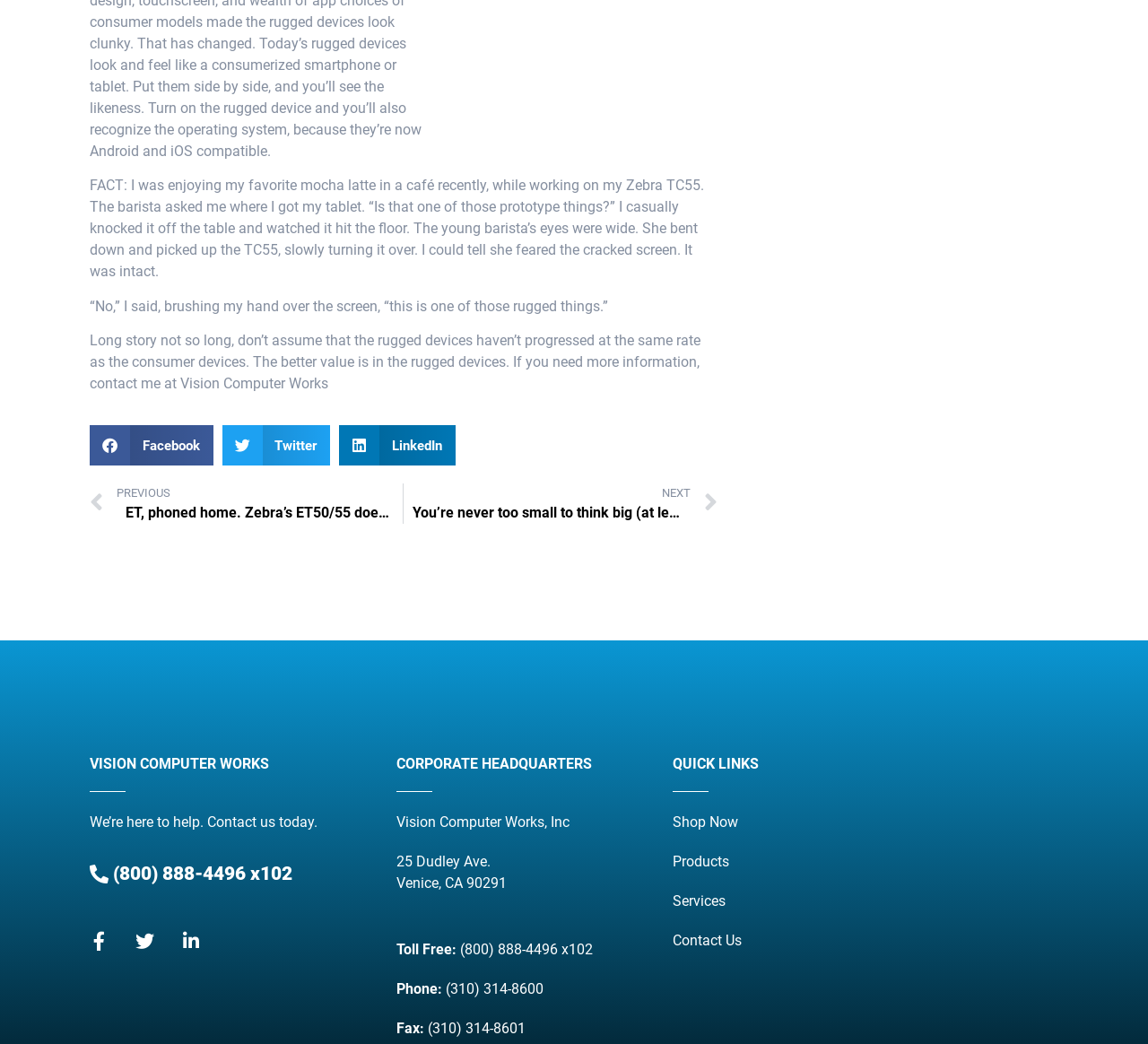Find the bounding box coordinates of the area that needs to be clicked in order to achieve the following instruction: "Search for something". The coordinates should be specified as four float numbers between 0 and 1, i.e., [left, top, right, bottom].

None